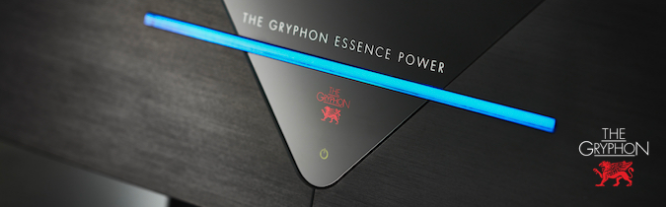What is the primary purpose of the Gryphon Essence Power amplifier?
Use the screenshot to answer the question with a single word or phrase.

Sound reproduction